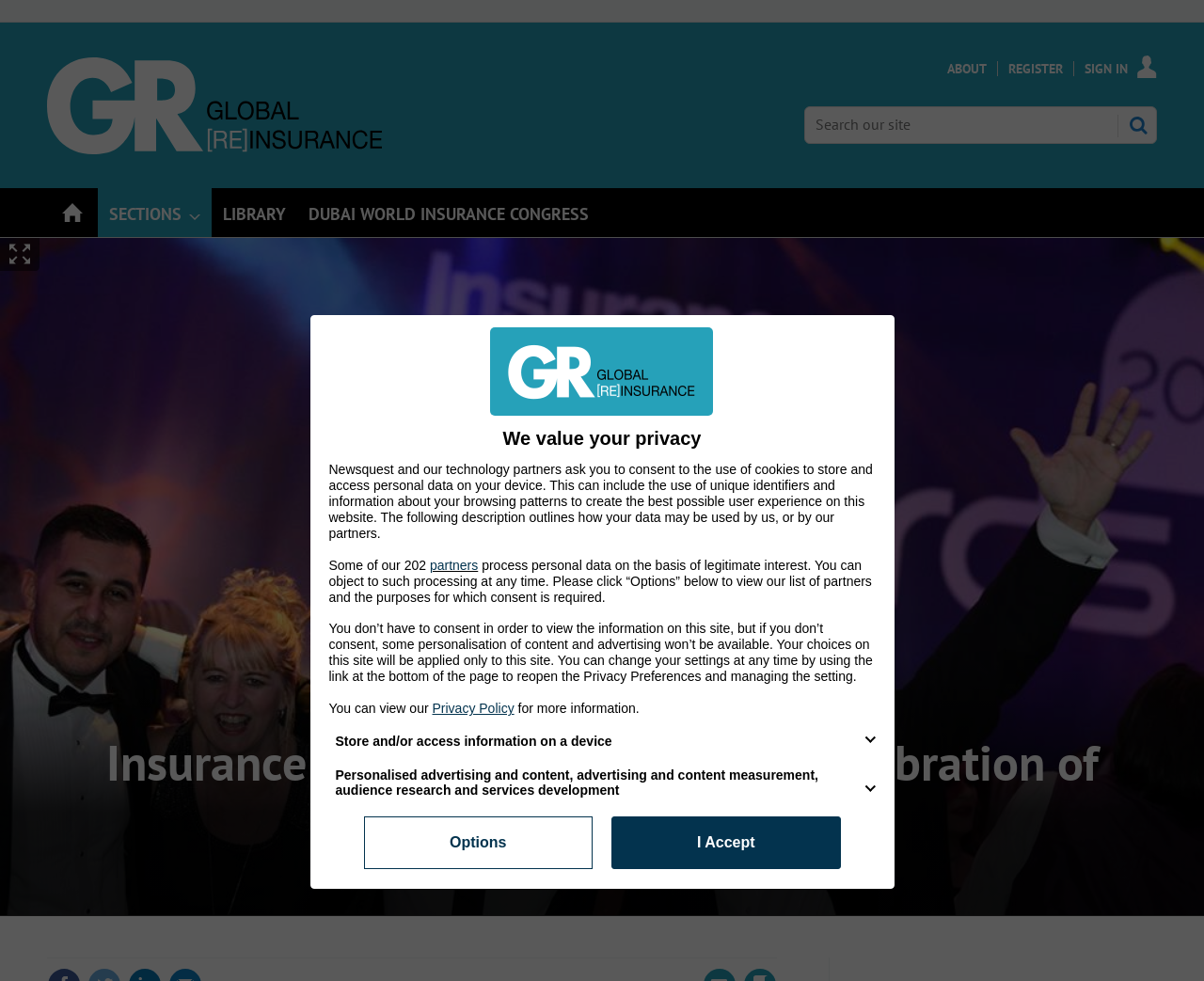Find the bounding box coordinates for the area that should be clicked to accomplish the instruction: "View NEWS".

[0.484, 0.7, 0.516, 0.746]